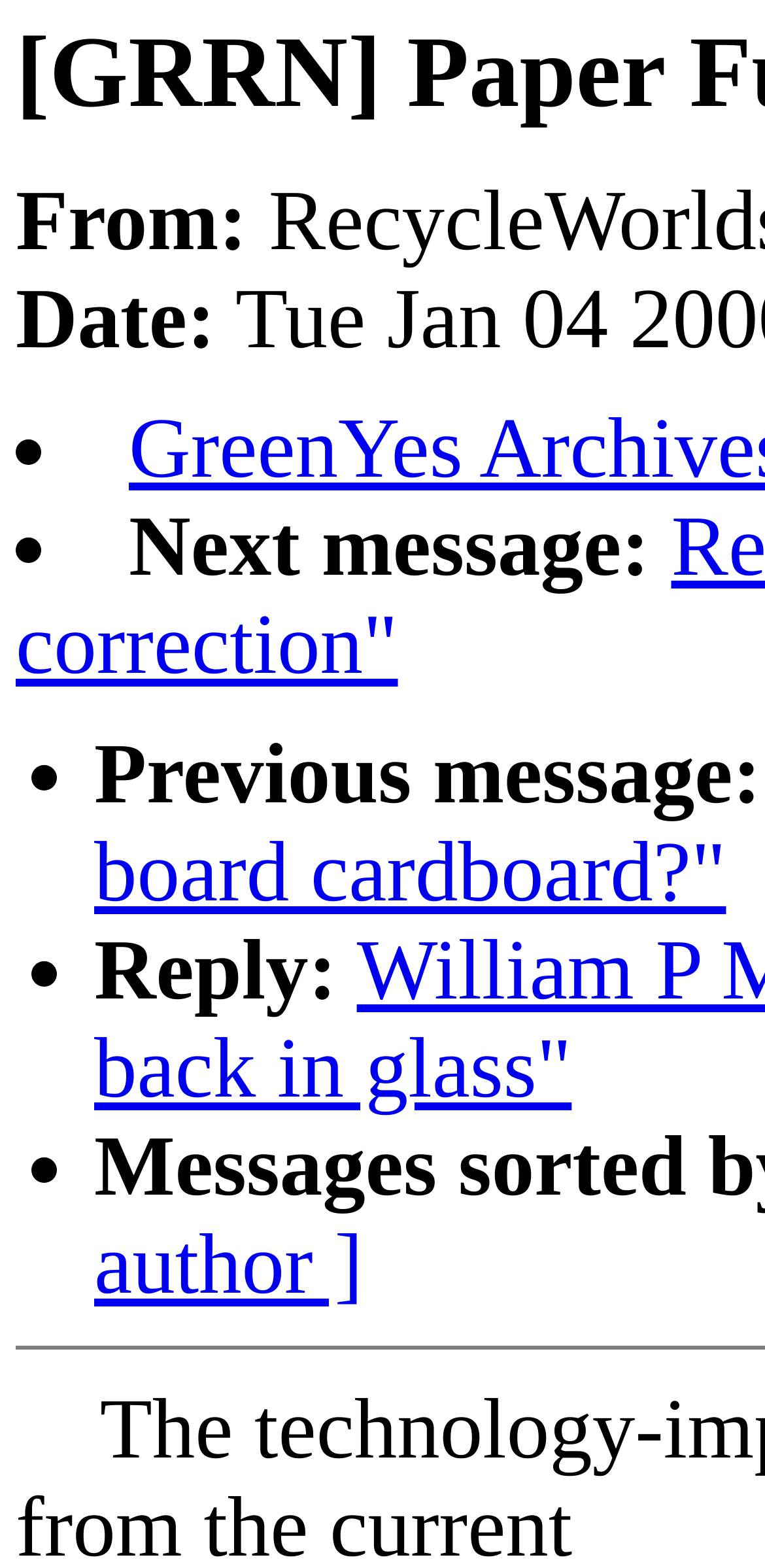How many message-related actions are available?
Provide a one-word or short-phrase answer based on the image.

3